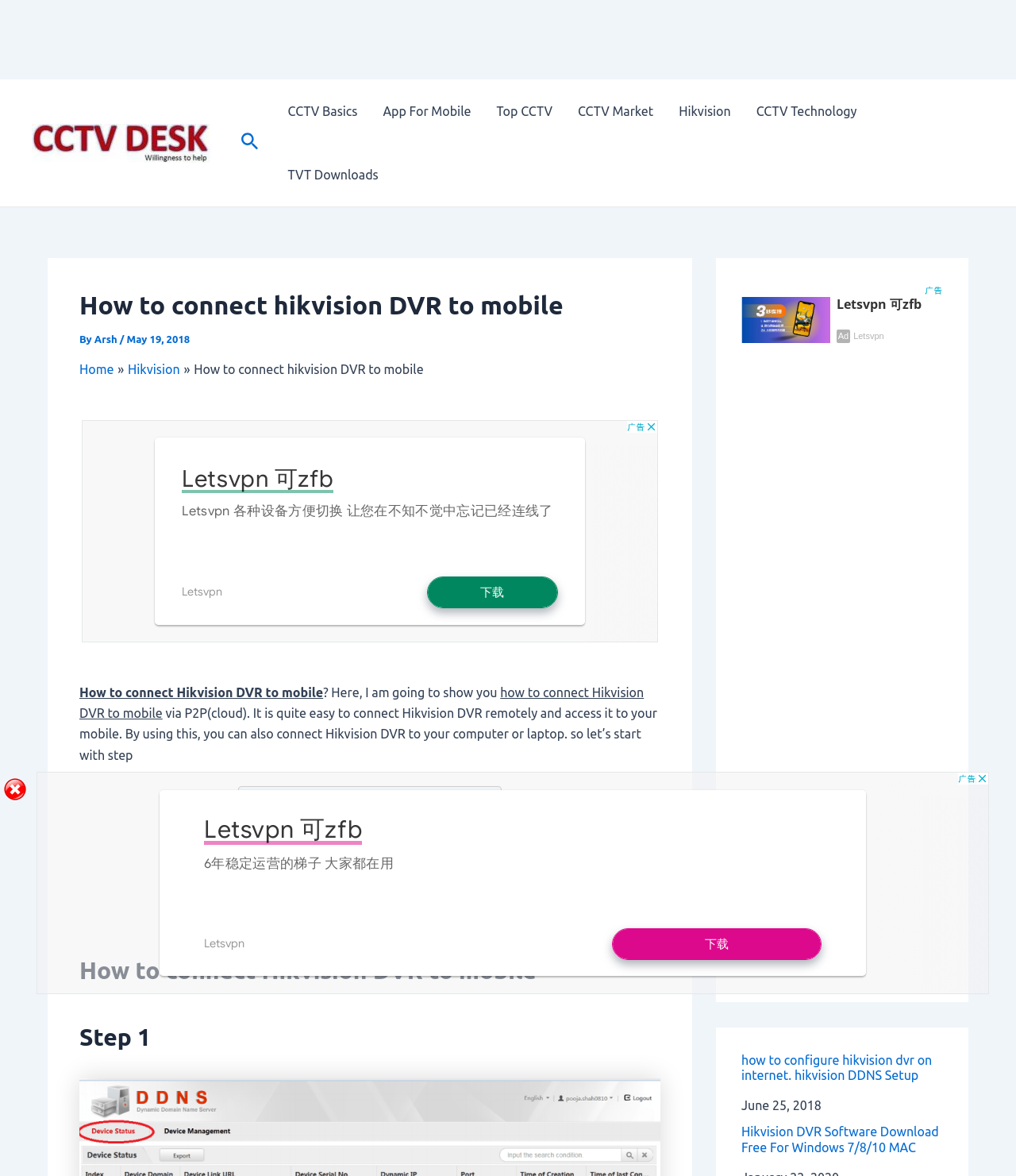What is the author of the article?
Using the image, give a concise answer in the form of a single word or short phrase.

Arsh